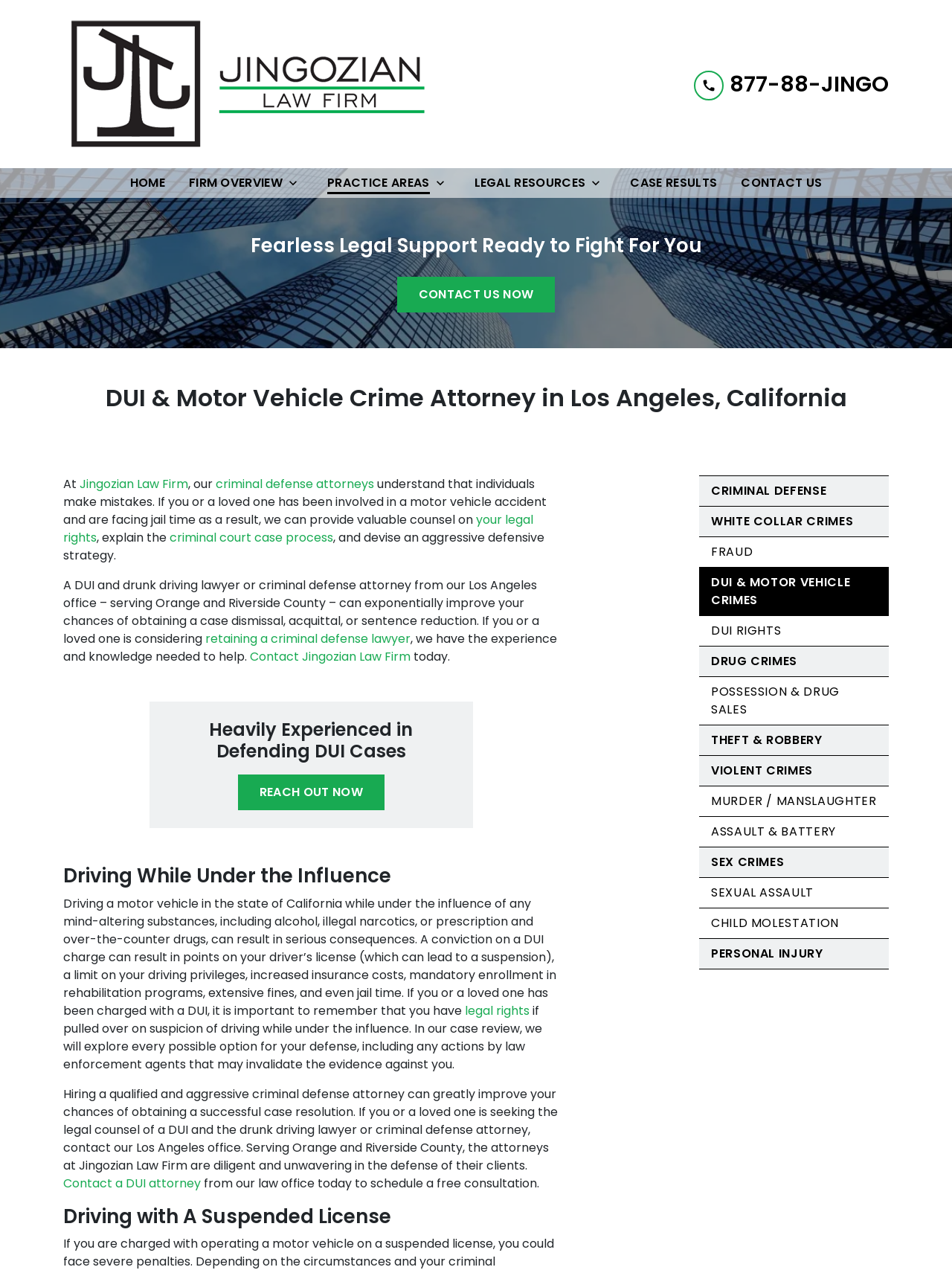Identify the primary heading of the webpage and provide its text.

DUI & Motor Vehicle Crime Attorney in Los Angeles, California